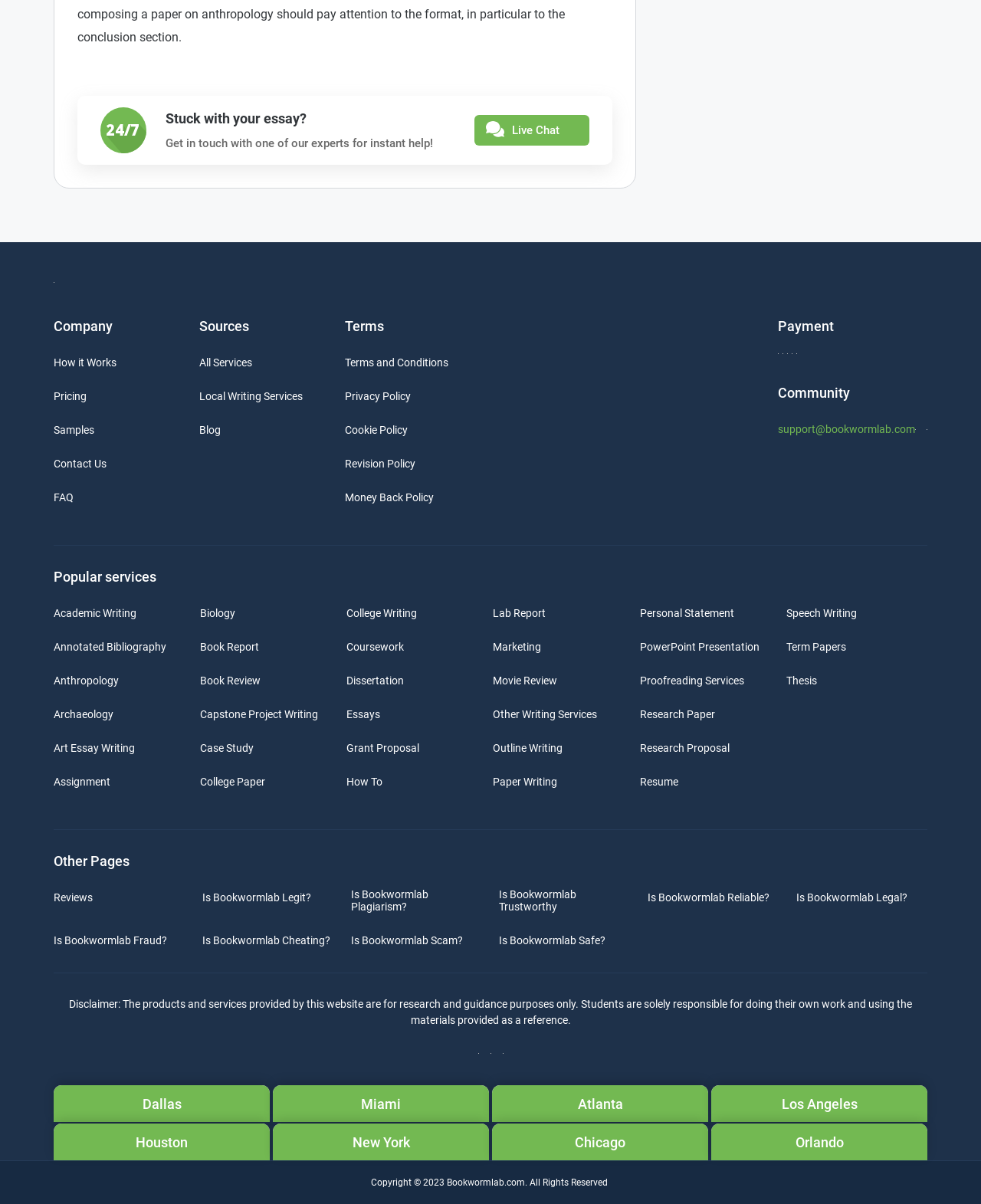Provide the bounding box coordinates of the HTML element described as: "Samples". The bounding box coordinates should be four float numbers between 0 and 1, i.e., [left, top, right, bottom].

[0.055, 0.352, 0.155, 0.362]